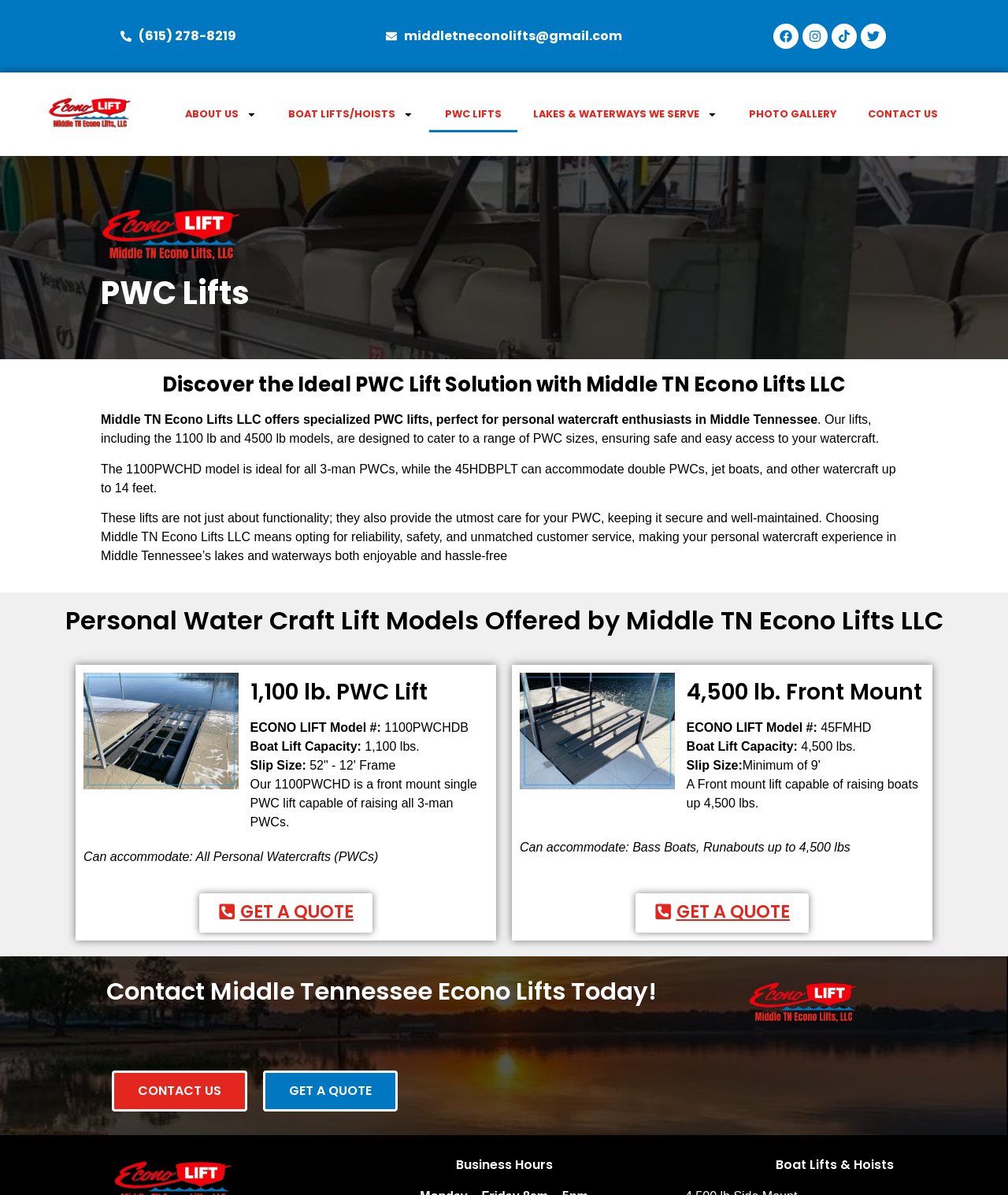Provide the bounding box coordinates in the format (top-left x, top-left y, bottom-right x, bottom-right y). All values are floating point numbers between 0 and 1. Determine the bounding box coordinate of the UI element described as: @domams_brown

None